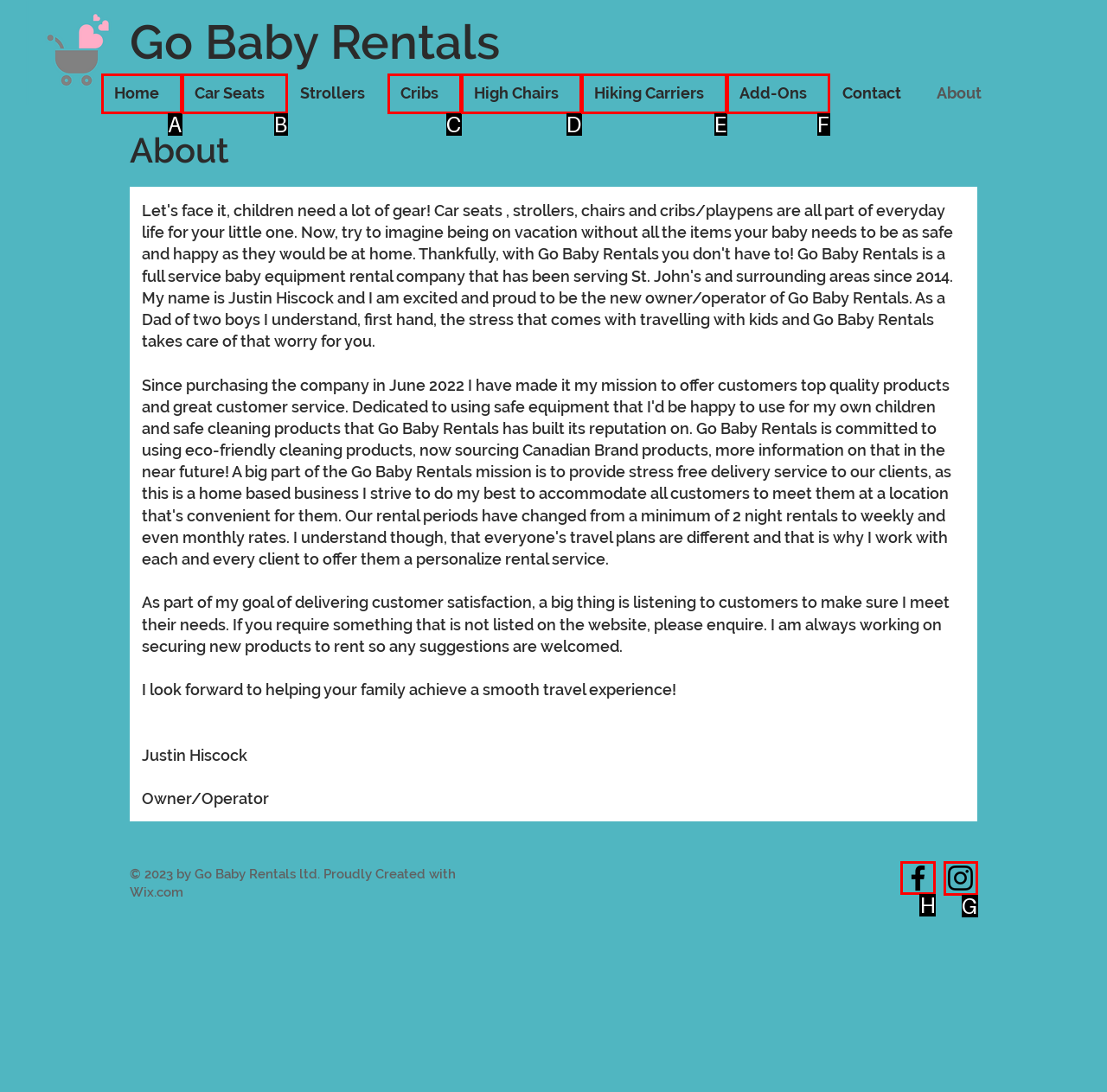Tell me which option I should click to complete the following task: Visit Go Baby Rentals on Facebook Answer with the option's letter from the given choices directly.

H